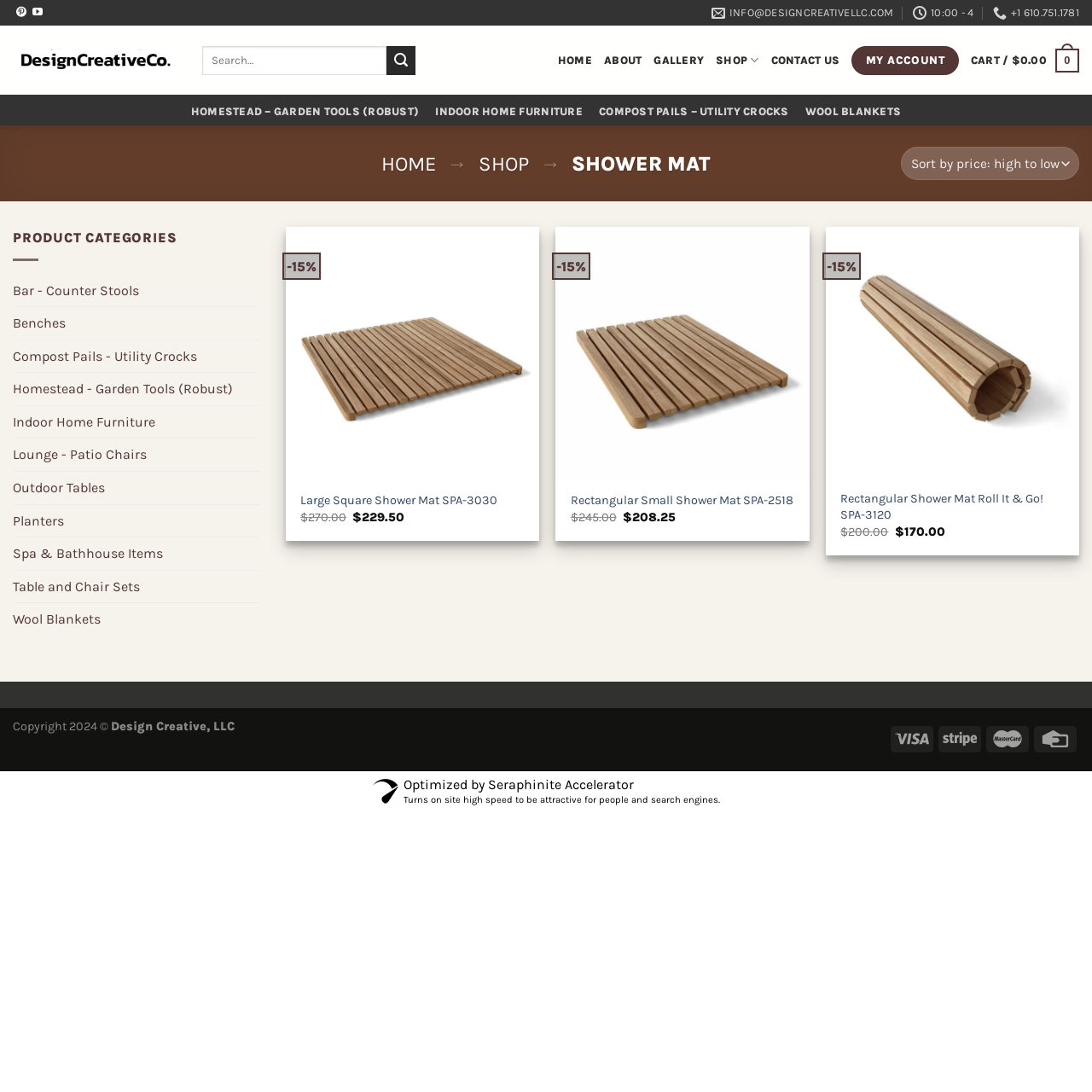Please determine the bounding box coordinates of the element to click in order to execute the following instruction: "Search for products". The coordinates should be four float numbers between 0 and 1, specified as [left, top, right, bottom].

[0.185, 0.042, 0.381, 0.069]